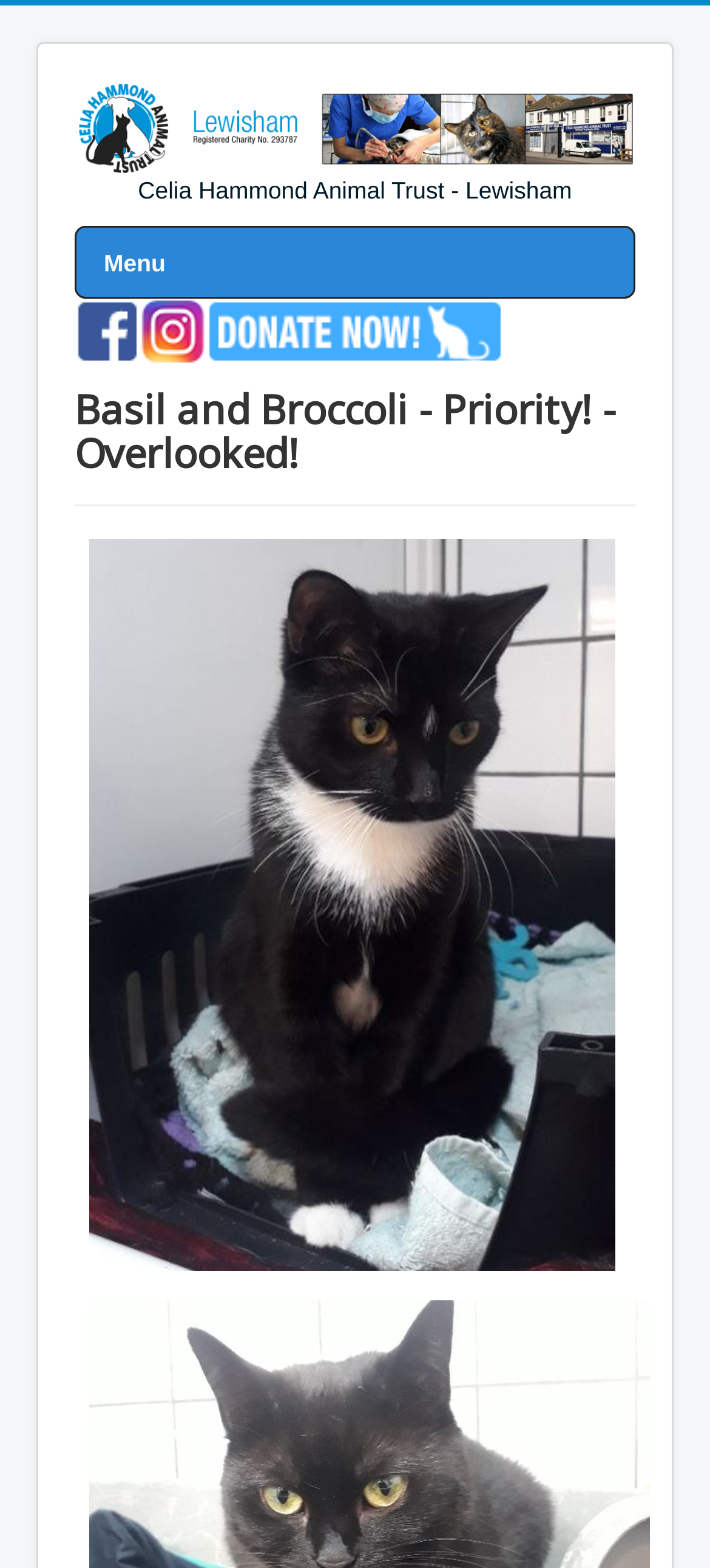Given the element description: "alt="Charity Donations"", predict the bounding box coordinates of the UI element it refers to, using four float numbers between 0 and 1, i.e., [left, top, right, bottom].

[0.29, 0.201, 0.708, 0.219]